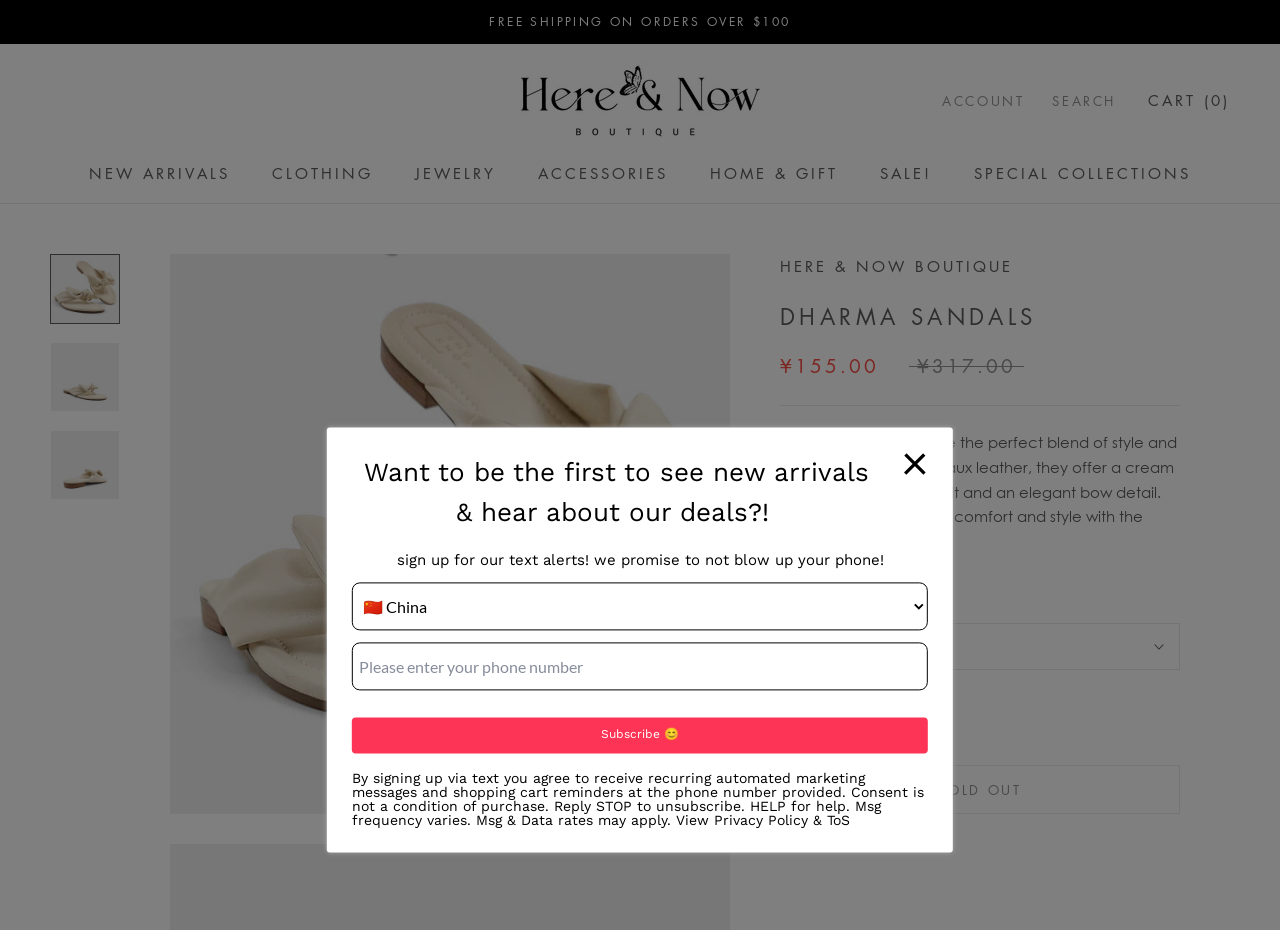Please mark the bounding box coordinates of the area that should be clicked to carry out the instruction: "Read the About page".

None